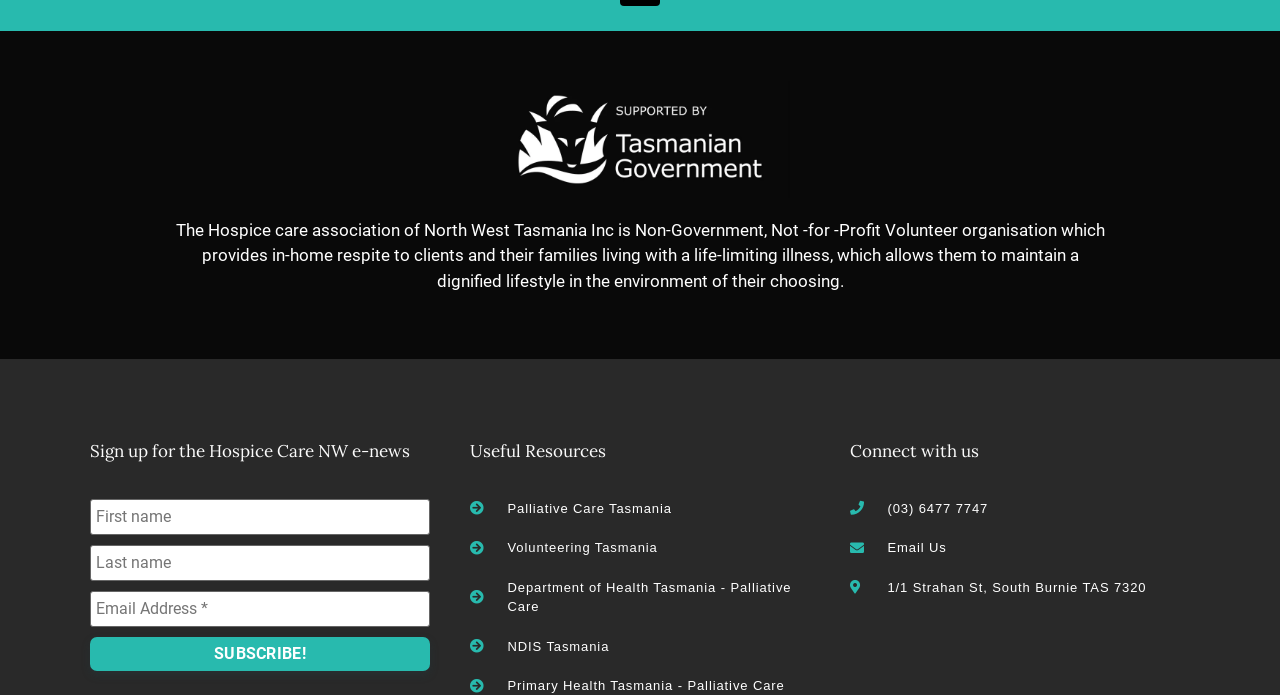What type of organization is Hospice Care NW?
Based on the visual details in the image, please answer the question thoroughly.

Based on the StaticText element, 'The Hospice care association of North West Tasmania Inc is Non-Government, Not-for-Profit Volunteer organisation...', it can be inferred that Hospice Care NW is a Non-Government, Not-for-Profit organization.